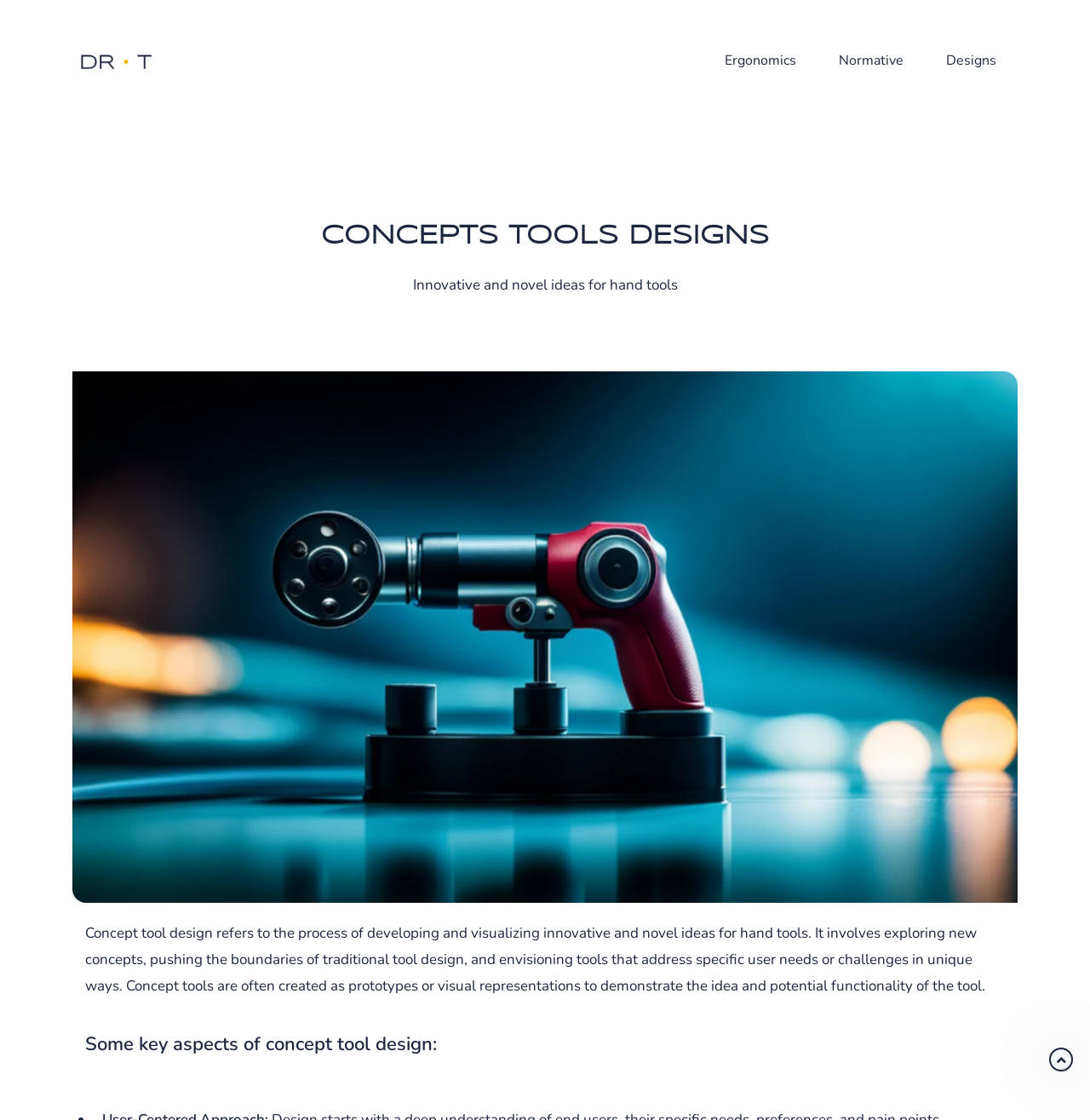What is concept tool design?
Look at the screenshot and respond with one word or a short phrase.

Developing innovative hand tool ideas